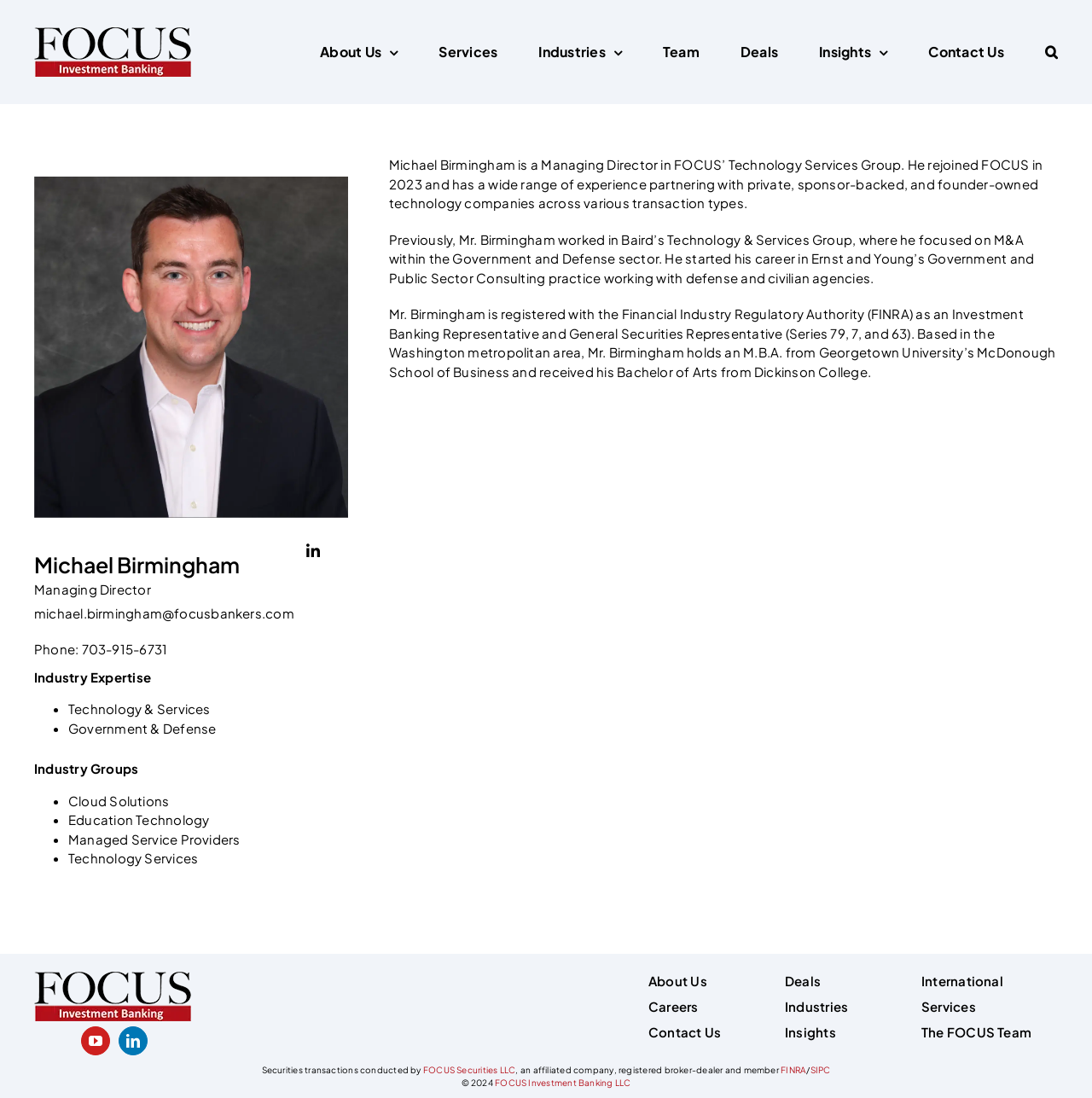What is Michael Birmingham's job title?
Use the image to give a comprehensive and detailed response to the question.

I found this information by looking at the heading element that says 'Michael Birmingham' and the next heading element that says 'Managing Director', which suggests that Michael Birmingham is a Managing Director.